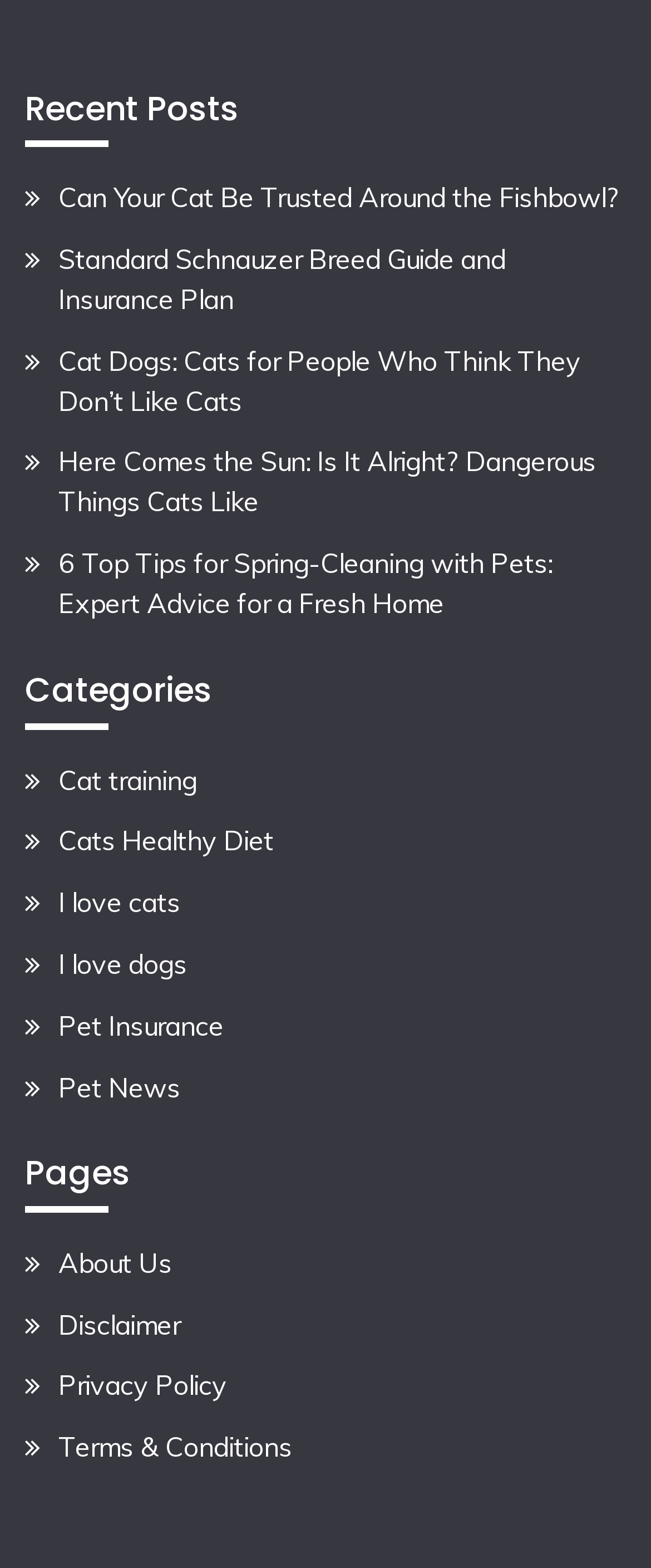What is the purpose of the 'Pages' section?
Answer briefly with a single word or phrase based on the image.

Navigation